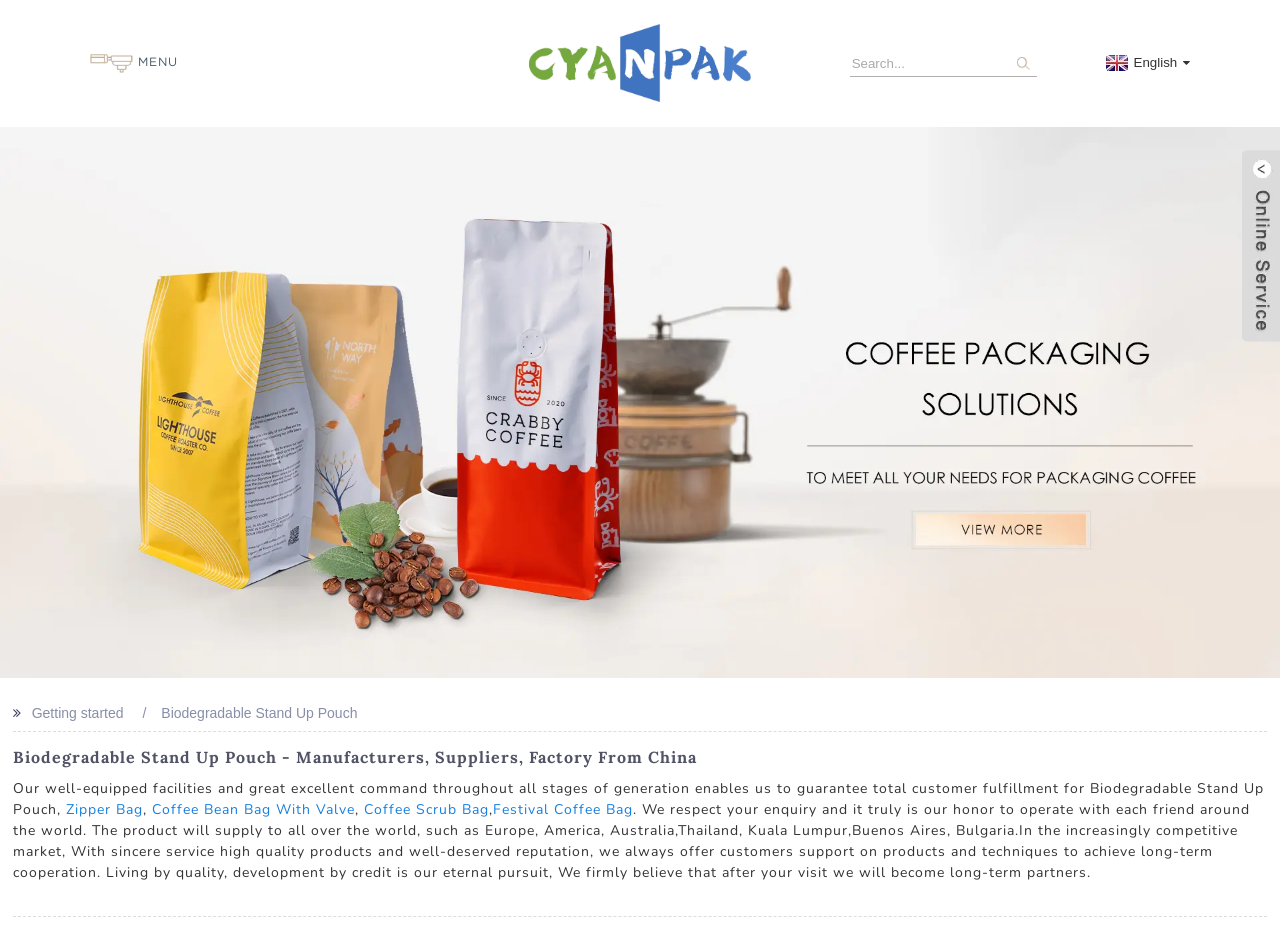Find the bounding box coordinates corresponding to the UI element with the description: "Zipper Bag". The coordinates should be formatted as [left, top, right, bottom], with values as floats between 0 and 1.

[0.051, 0.847, 0.112, 0.867]